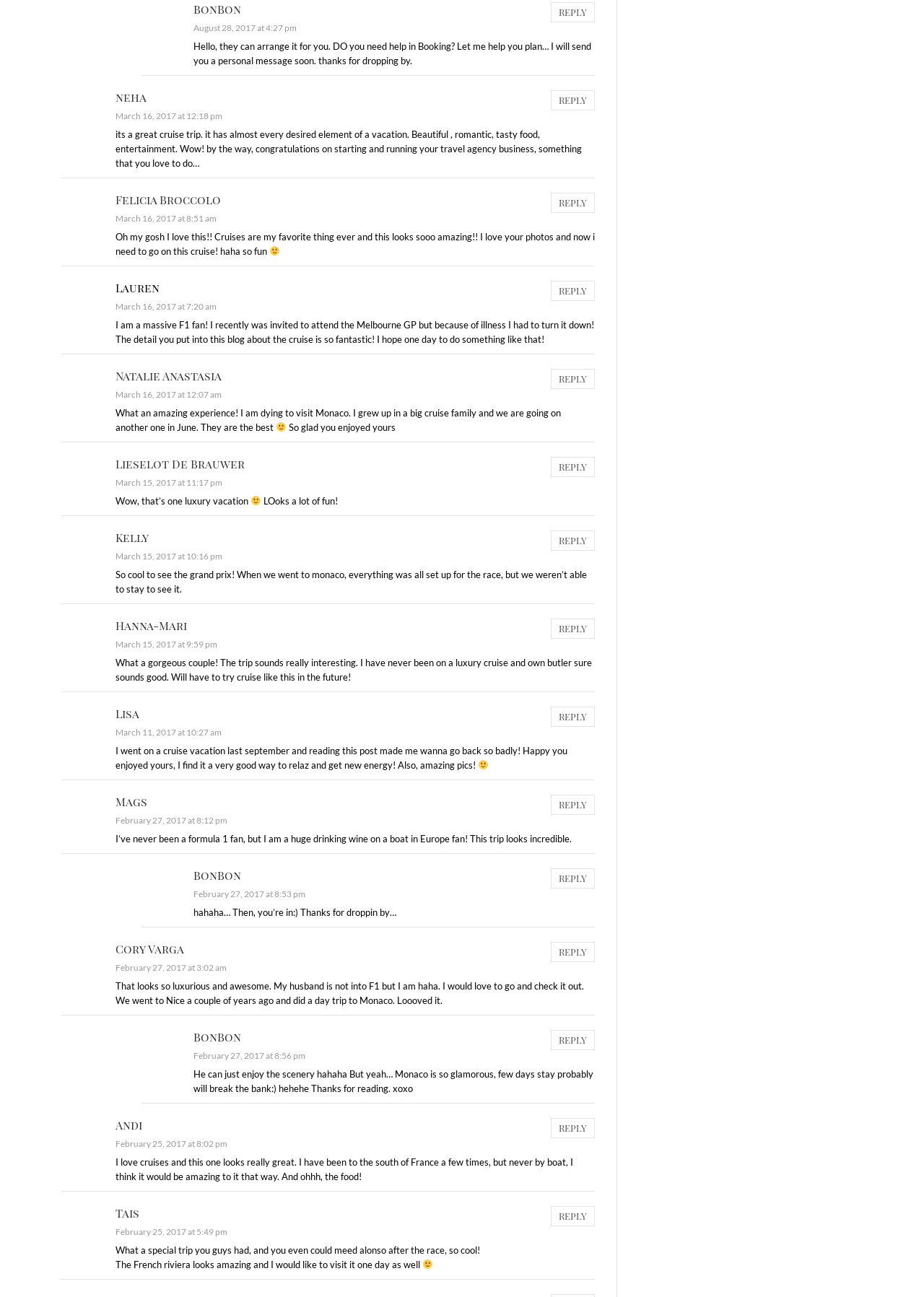Please reply to the following question using a single word or phrase: 
What is the date of the comment by Lieselot De Brauwer?

March 15, 2017